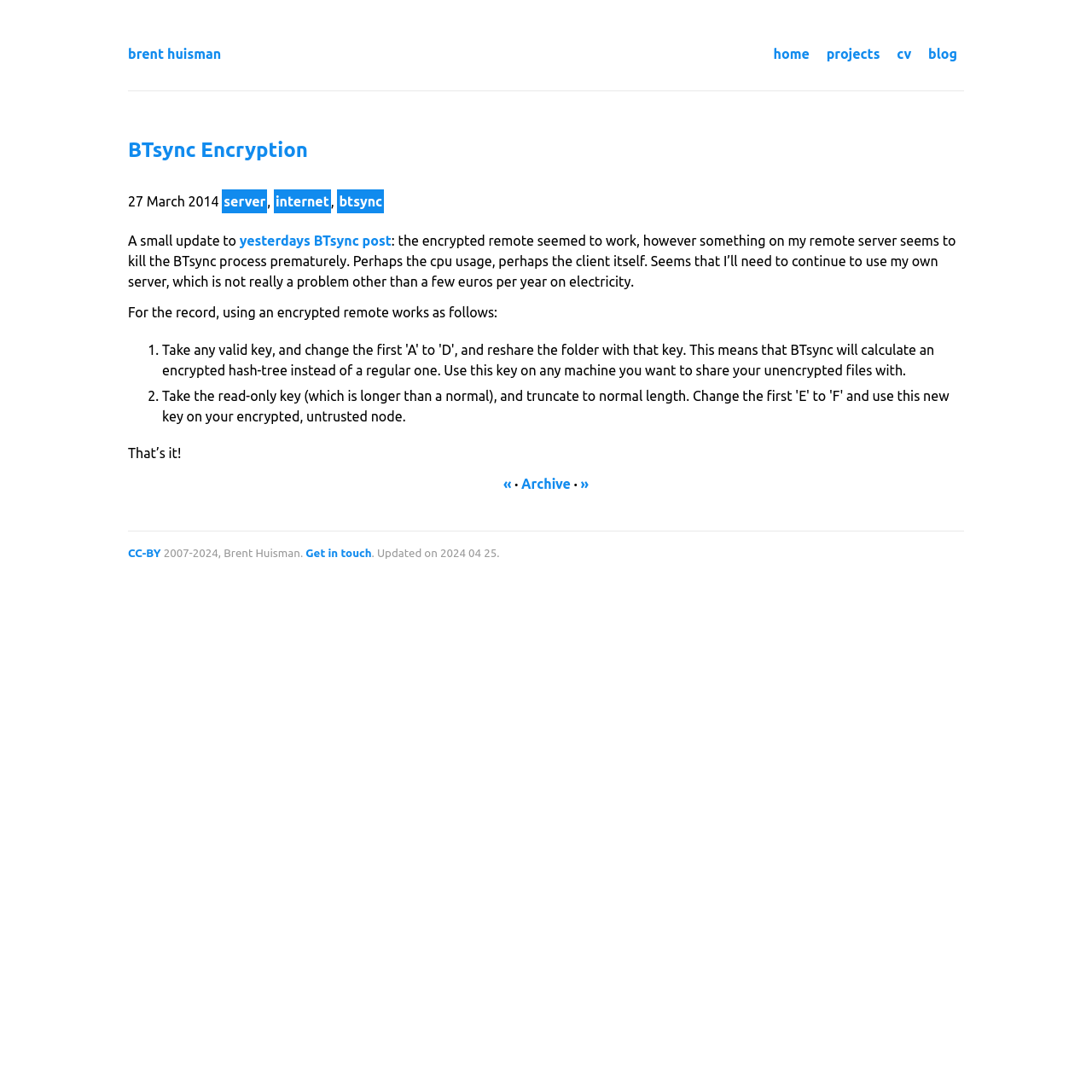Use a single word or phrase to answer this question: 
How many steps are involved in using an encrypted remote?

2